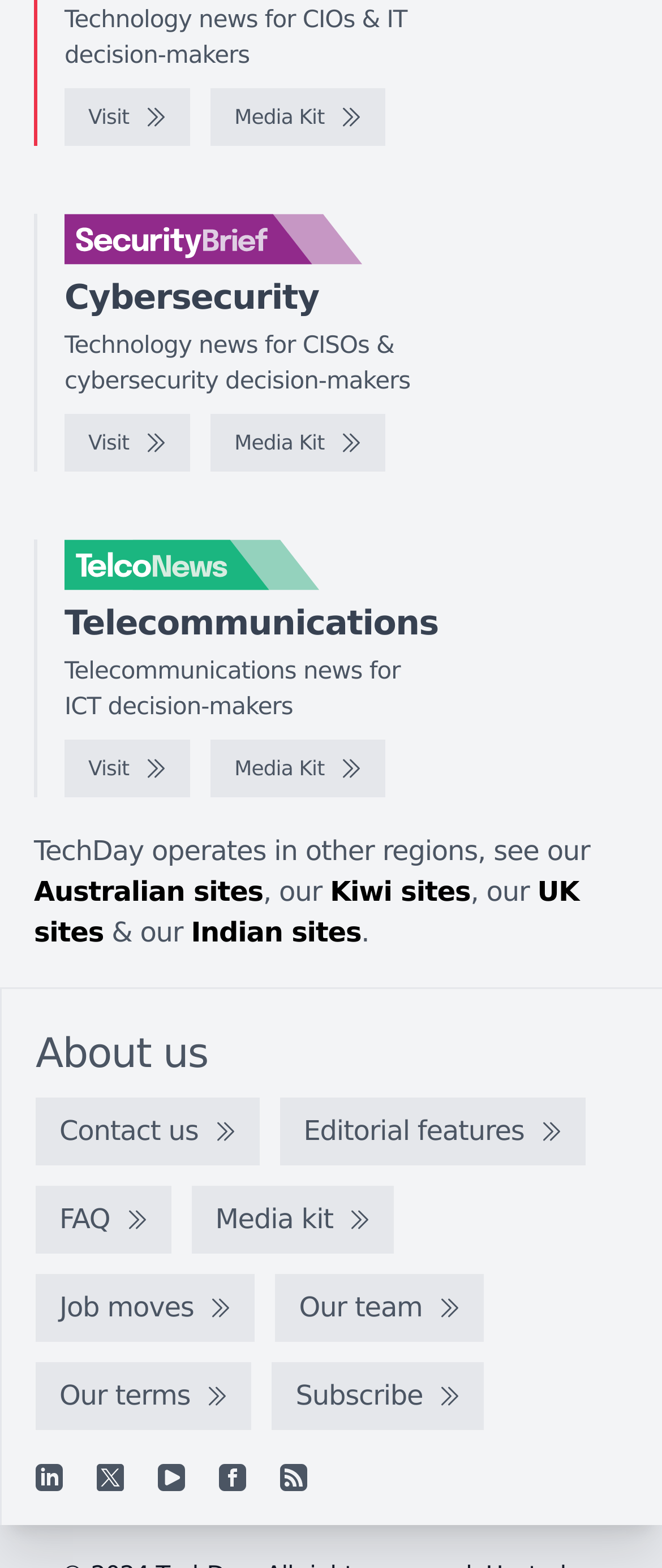Please determine the bounding box coordinates of the element to click on in order to accomplish the following task: "Visit the SecurityBrief website". Ensure the coordinates are four float numbers ranging from 0 to 1, i.e., [left, top, right, bottom].

[0.097, 0.136, 0.636, 0.169]